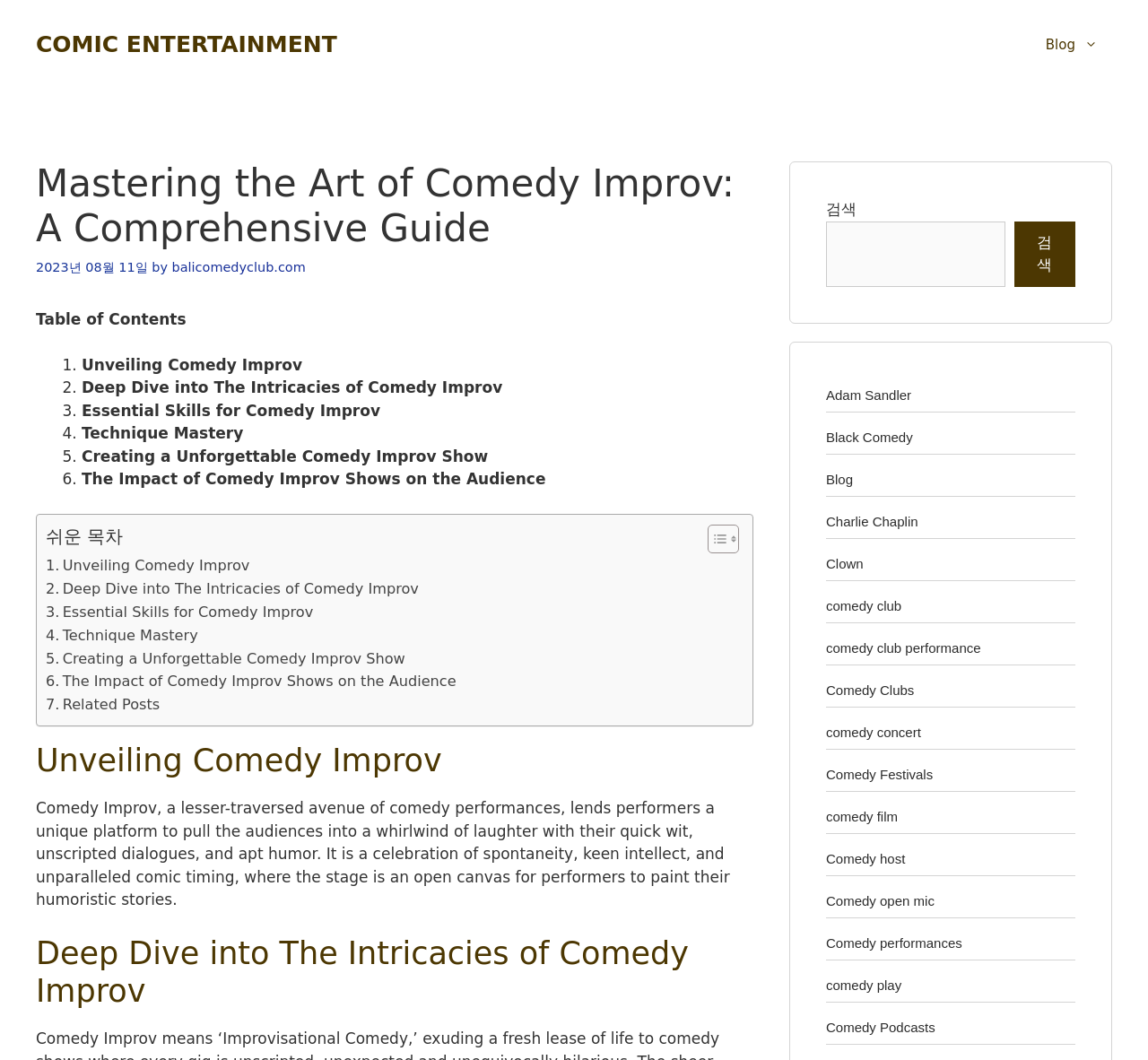Could you determine the bounding box coordinates of the clickable element to complete the instruction: "Click on the 'COMIC ENTERTAINMENT' link"? Provide the coordinates as four float numbers between 0 and 1, i.e., [left, top, right, bottom].

[0.031, 0.03, 0.294, 0.054]